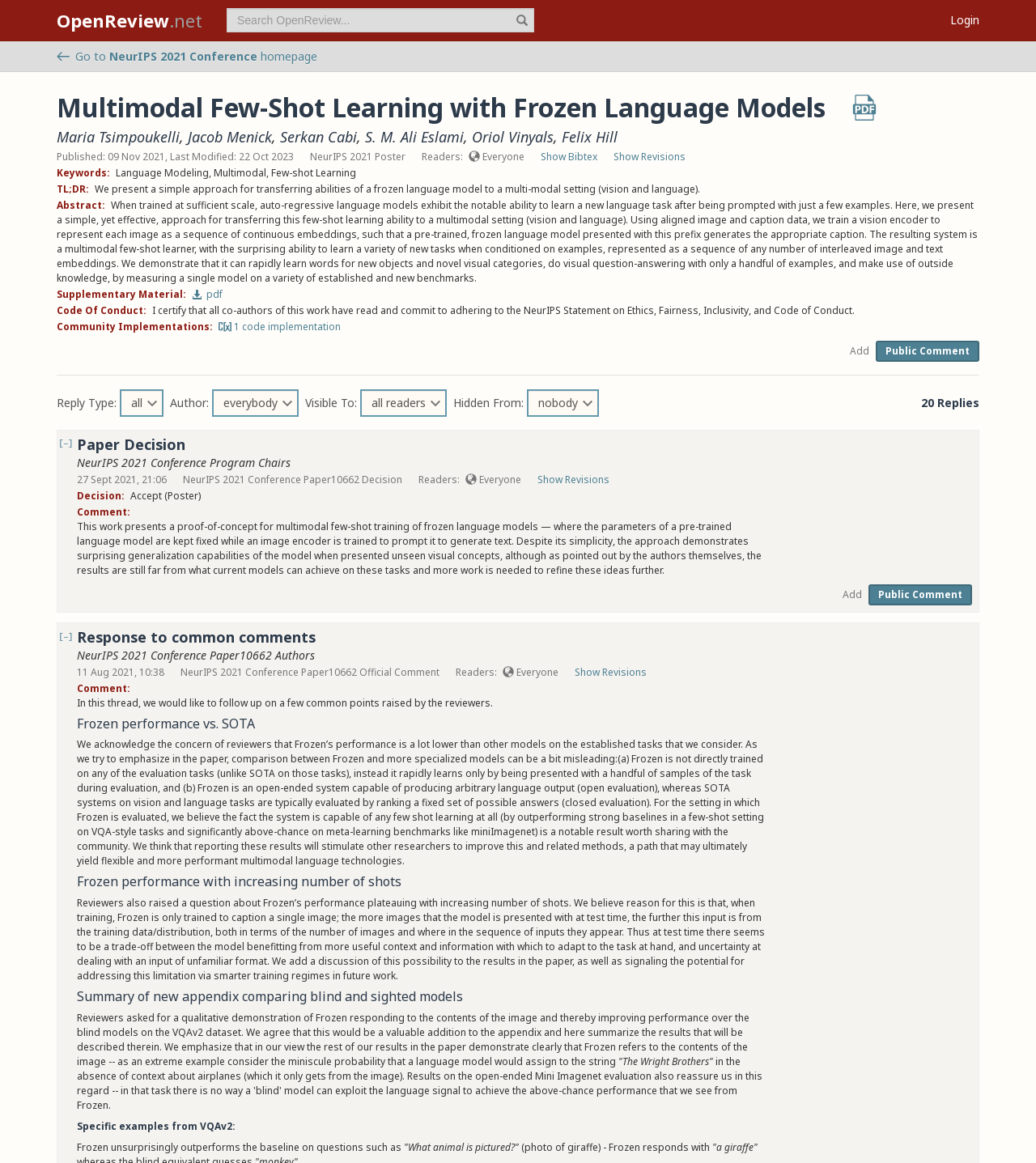Find the bounding box coordinates for the element that must be clicked to complete the instruction: "search OpenReview". The coordinates should be four float numbers between 0 and 1, indicated as [left, top, right, bottom].

[0.207, 0.007, 0.516, 0.028]